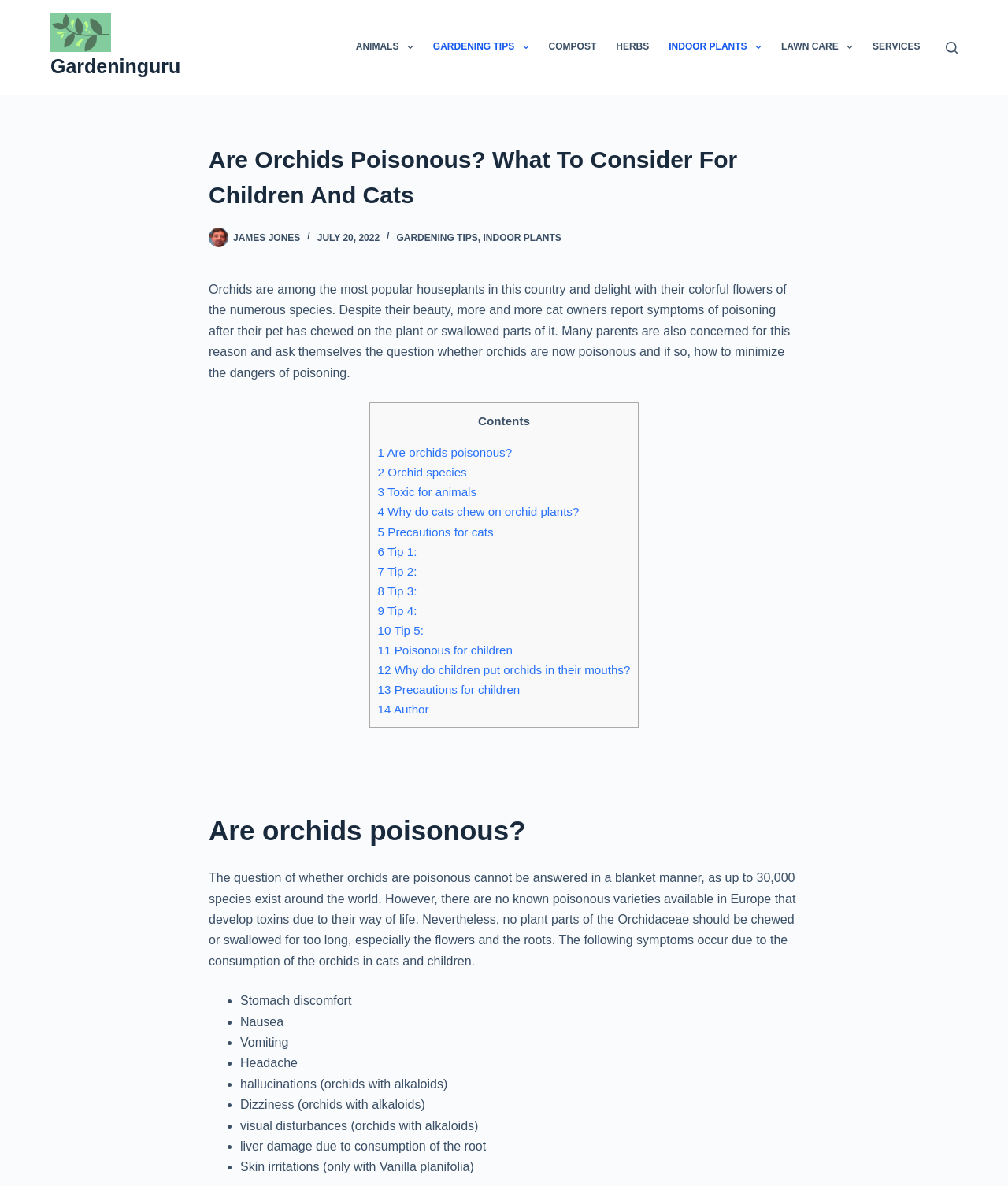Please provide a comprehensive response to the question based on the details in the image: What are the symptoms of orchid poisoning in cats and children?

The symptoms of orchid poisoning in cats and children can be found in the list of bullet points in the article, which includes stomach discomfort, nausea, vomiting, headache, hallucinations, dizziness, visual disturbances, liver damage, and skin irritations.